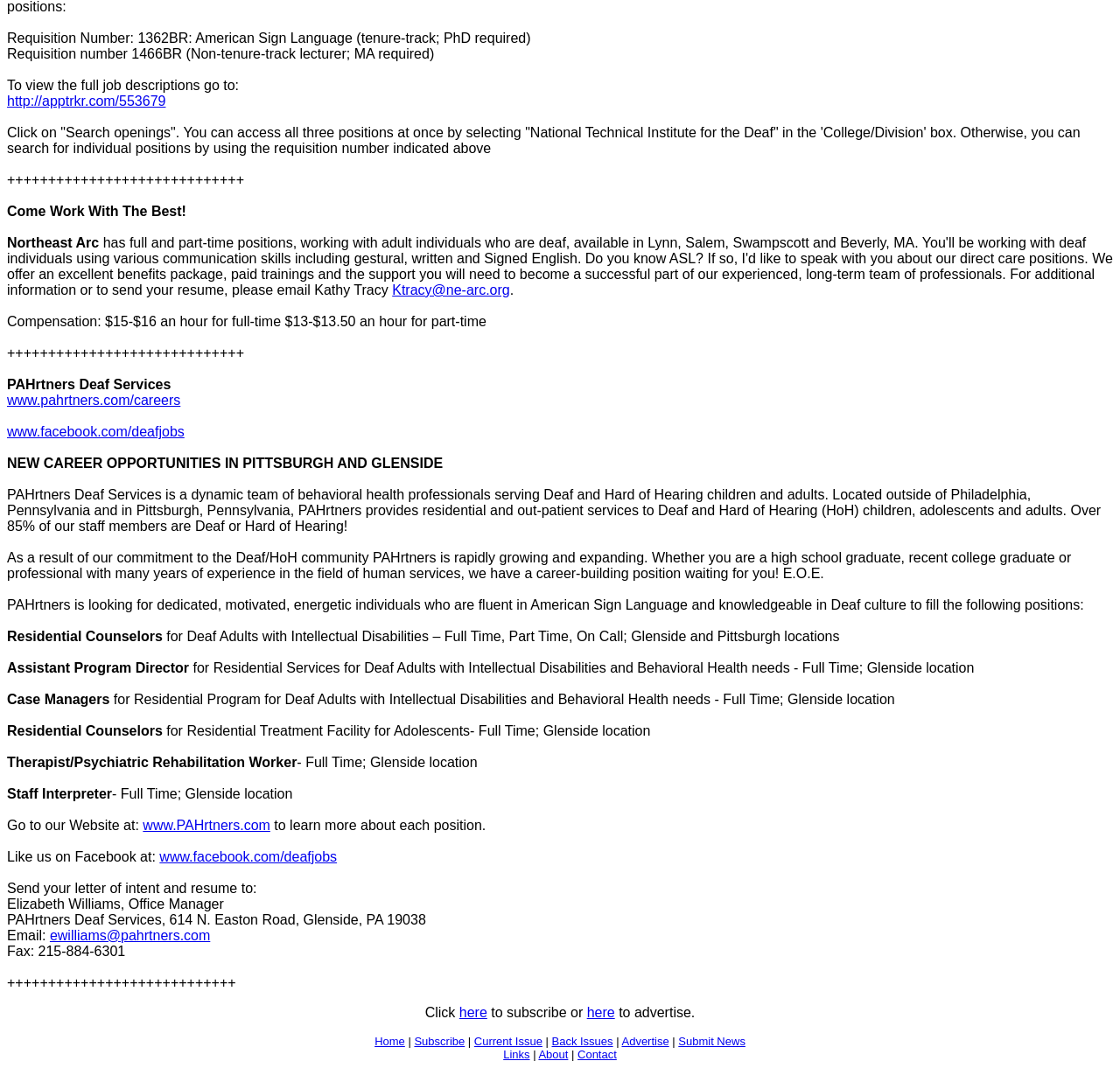Use a single word or phrase to answer the question:
How can I subscribe to the webpage?

Click 'here'